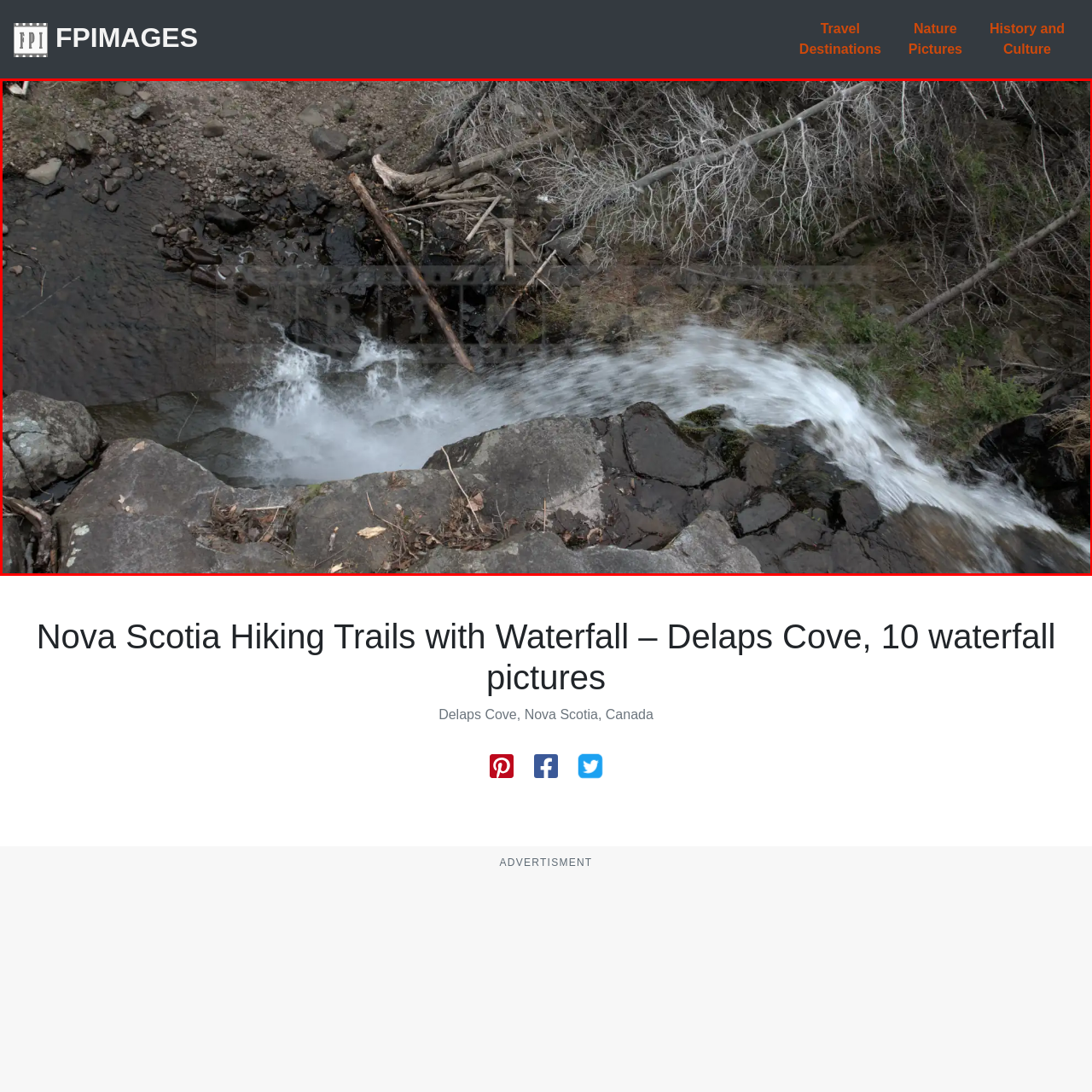Please scrutinize the portion of the image inside the purple boundary and provide an elaborate answer to the question below, relying on the visual elements: 
What is surrounding the waterfall?

To answer this question, we need to analyze the caption, which describes the scenery around the waterfall. According to the caption, the surrounding area consists of sparse vegetation and the remnants of fallen branches, adding to the natural beauty of the landscape.